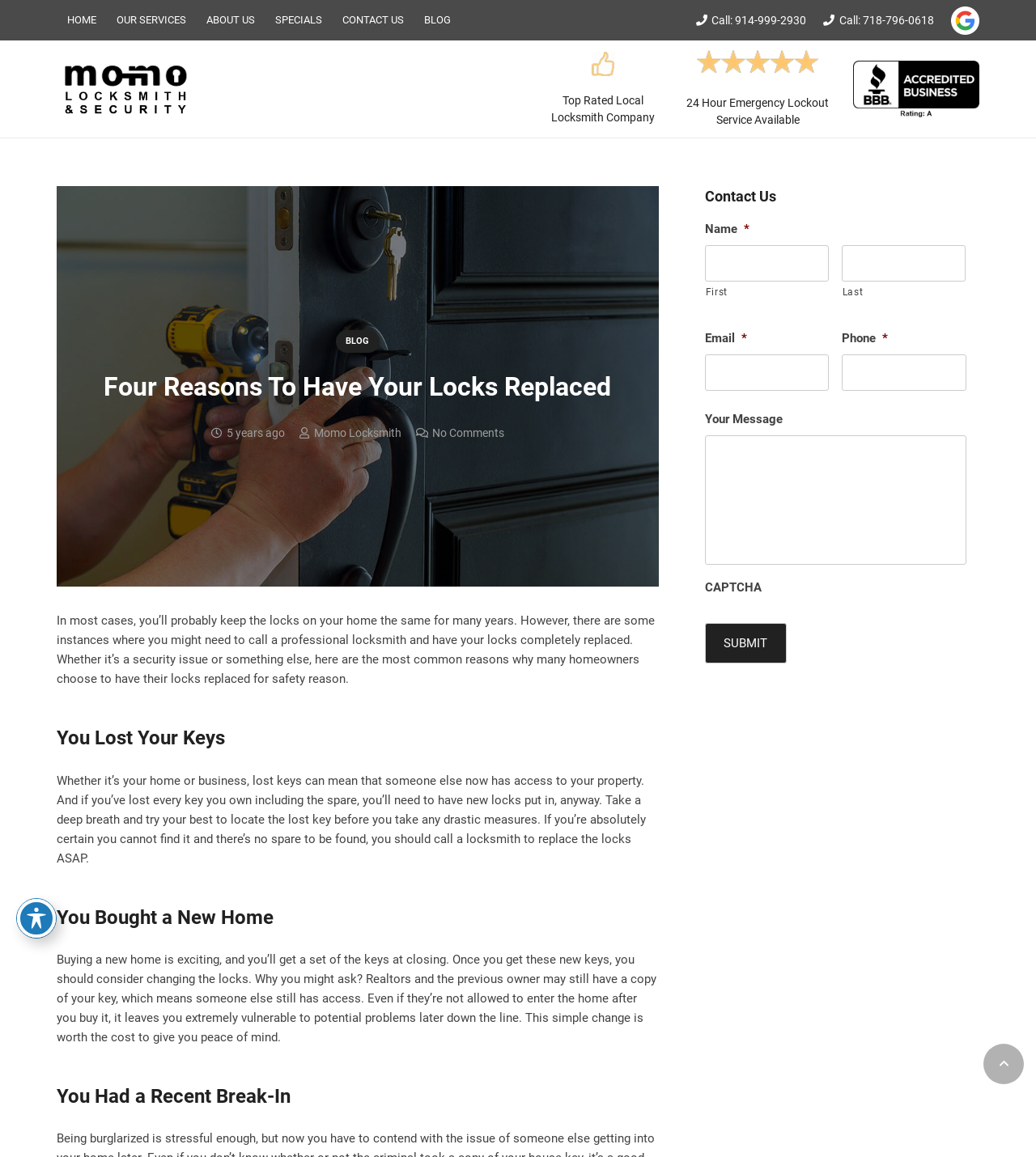What is the rating of Momo Locksmith according to the image?
Please interpret the details in the image and answer the question thoroughly.

I found the answer by looking at the image with the text 'Top Rated Local Locksmith Company'. This suggests that Momo Locksmith has a high rating or reputation, as indicated by the 'Top Rated' label.